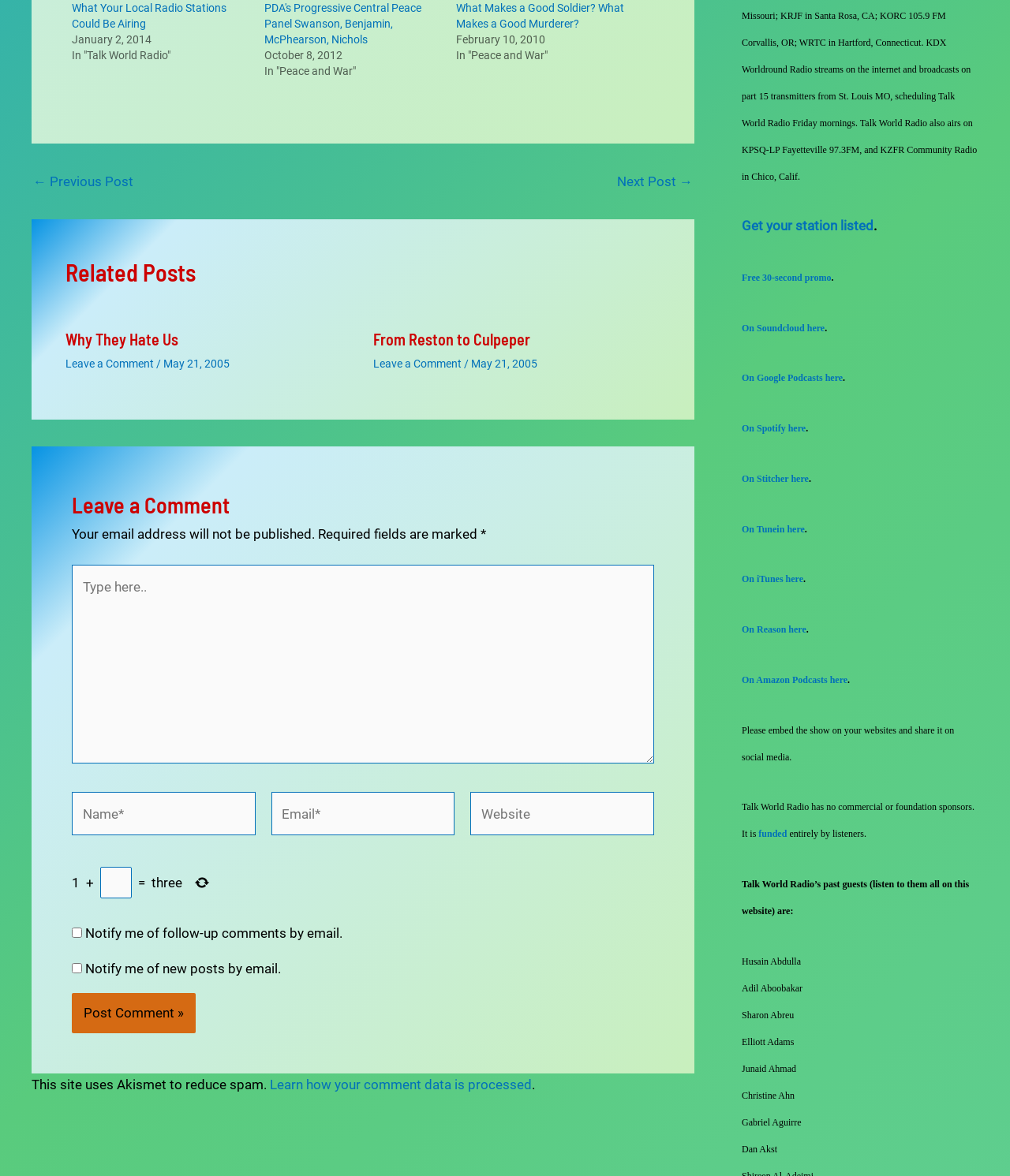Please provide a brief answer to the question using only one word or phrase: 
What is the title of the first article?

What Your Local Radio Stations Could Be Airing